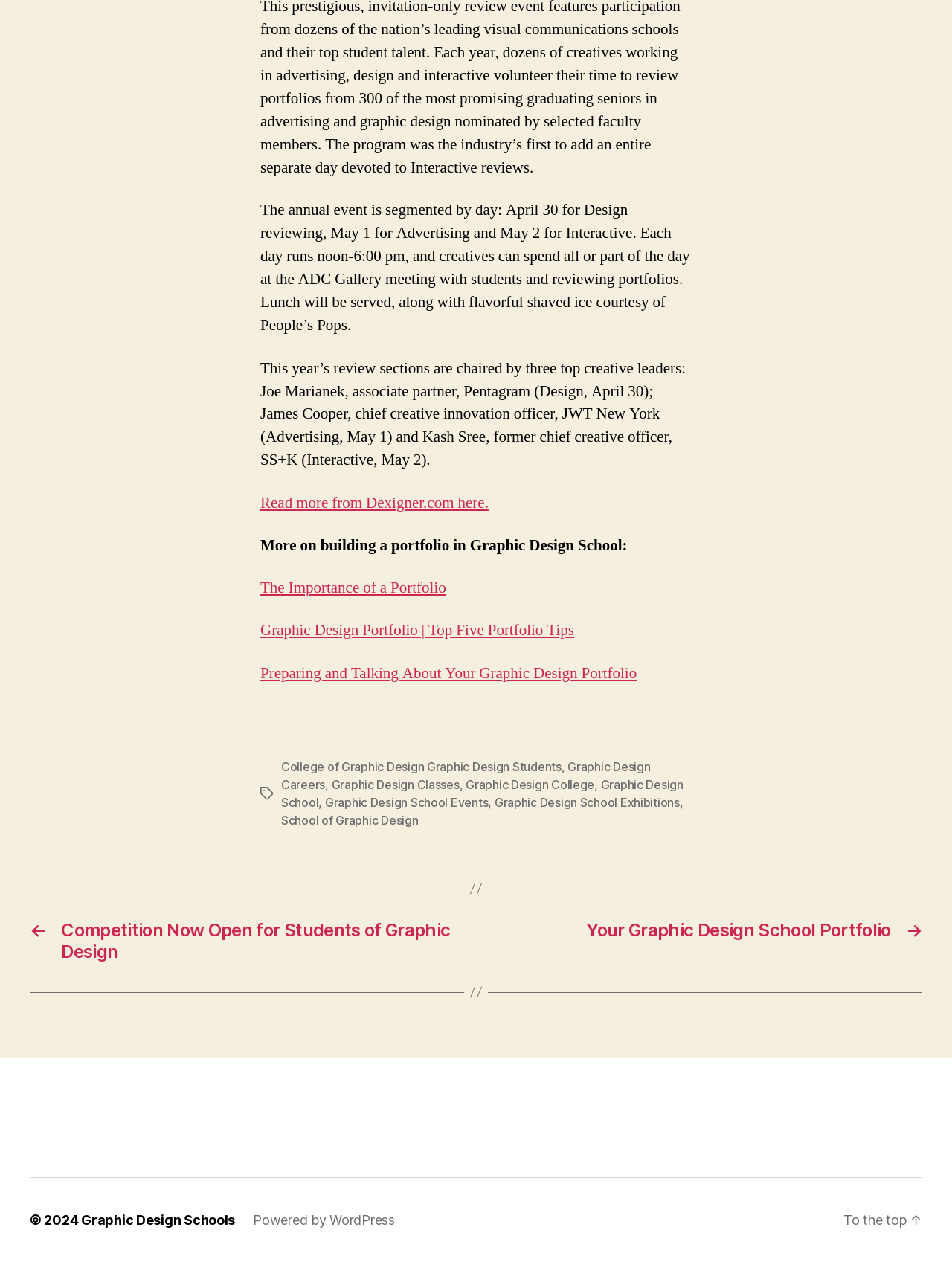Please identify the bounding box coordinates of the element that needs to be clicked to execute the following command: "Read more about the event". Provide the bounding box using four float numbers between 0 and 1, formatted as [left, top, right, bottom].

[0.273, 0.391, 0.513, 0.406]